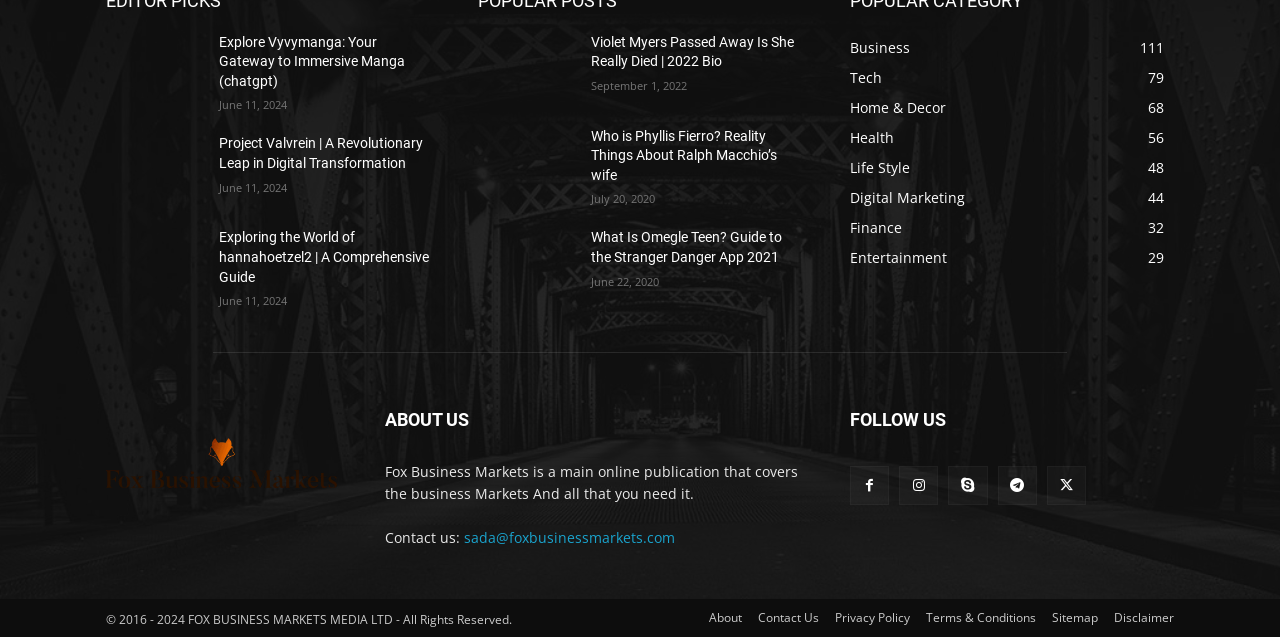Locate the UI element described by Dunkin' Donuts K-cups and provide its bounding box coordinates. Use the format (top-left x, top-left y, bottom-right x, bottom-right y) with all values as floating point numbers between 0 and 1.

None